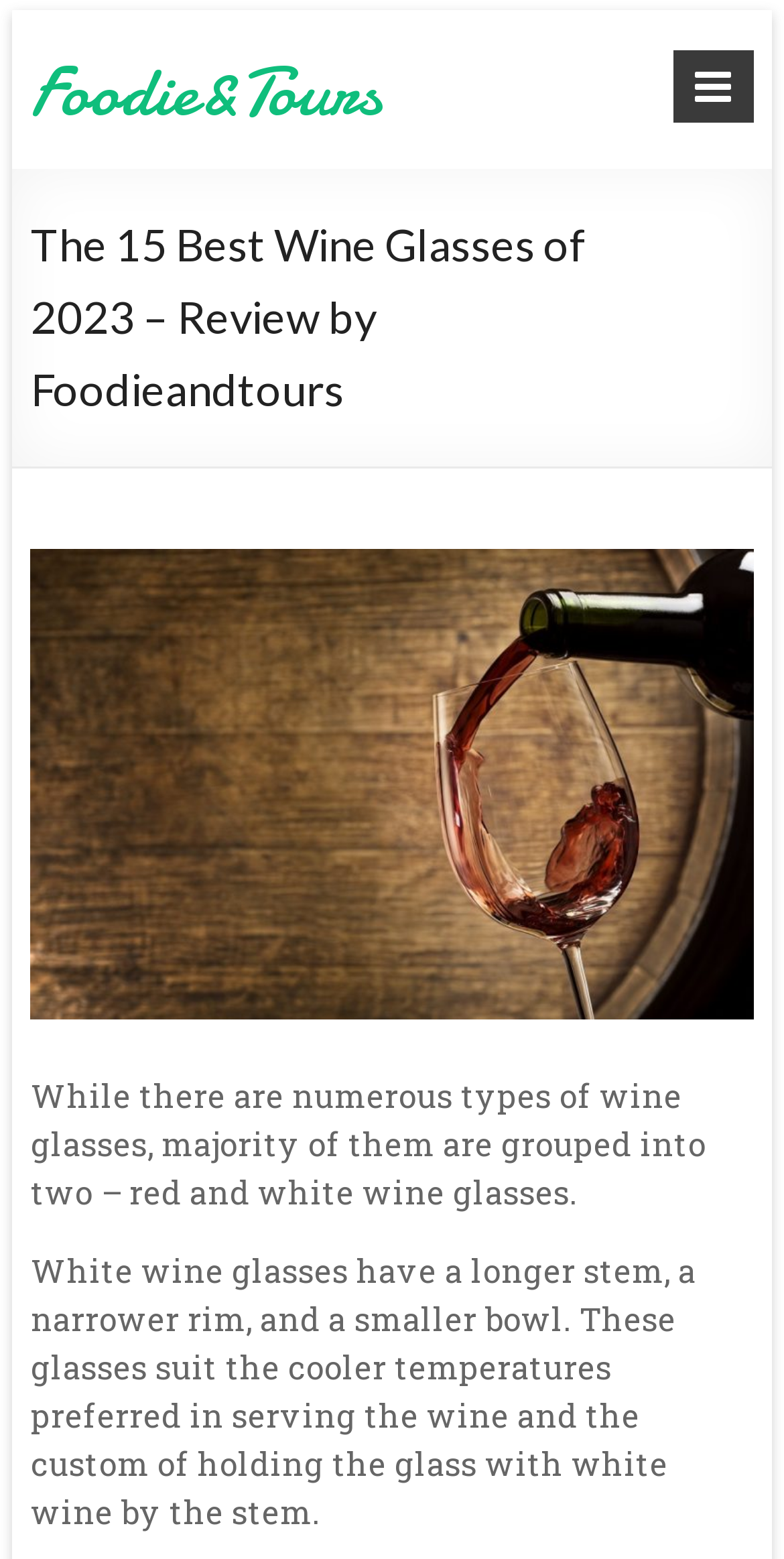Using a single word or phrase, answer the following question: 
What is the purpose of the stem in white wine glasses?

To hold the glass